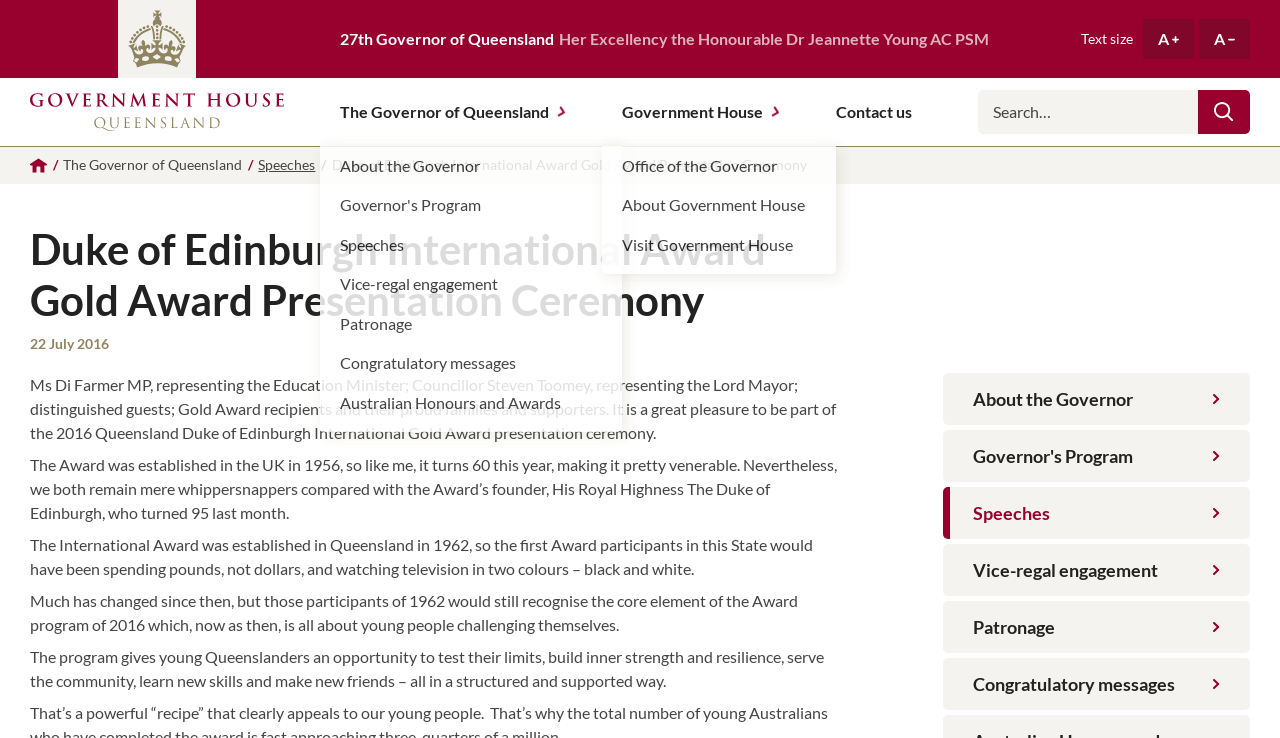Determine the bounding box coordinates of the target area to click to execute the following instruction: "Read the Governor's speech."

[0.202, 0.2, 0.246, 0.25]